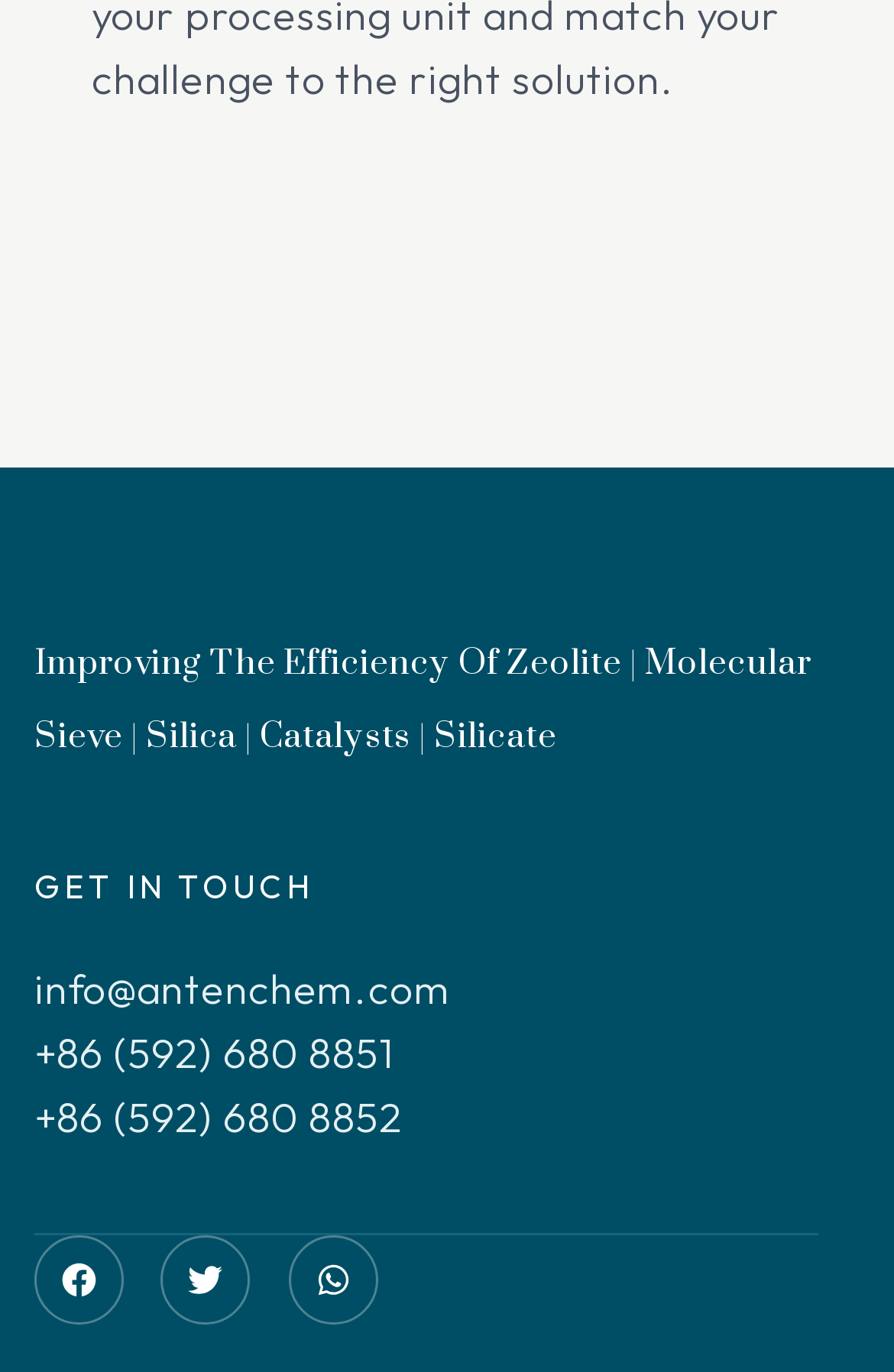Respond to the question below with a concise word or phrase:
What social media platforms are linked?

Facebook, Twitter, Whatsapp